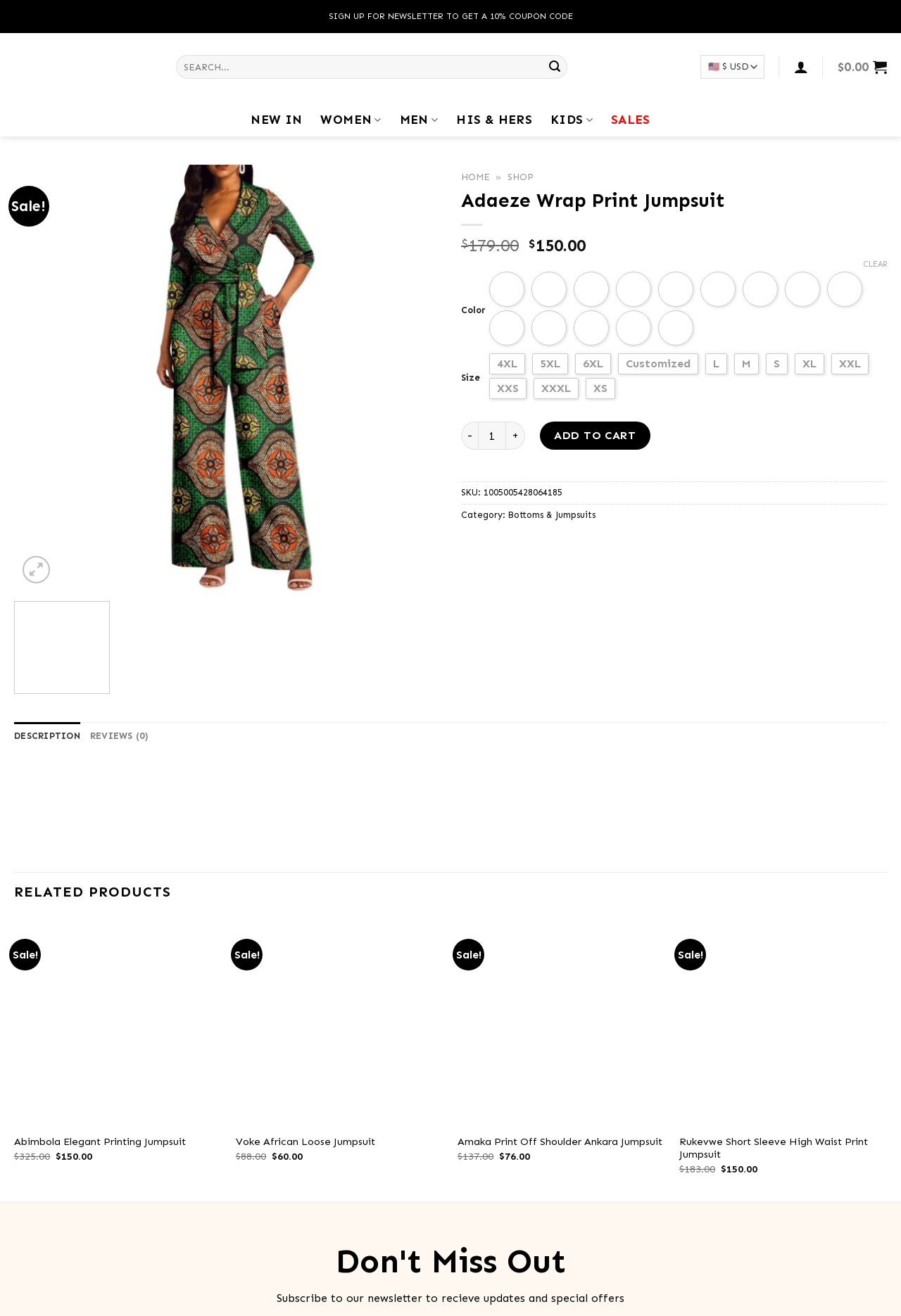Please find the bounding box coordinates of the section that needs to be clicked to achieve this instruction: "Add to cart".

[0.599, 0.32, 0.722, 0.342]